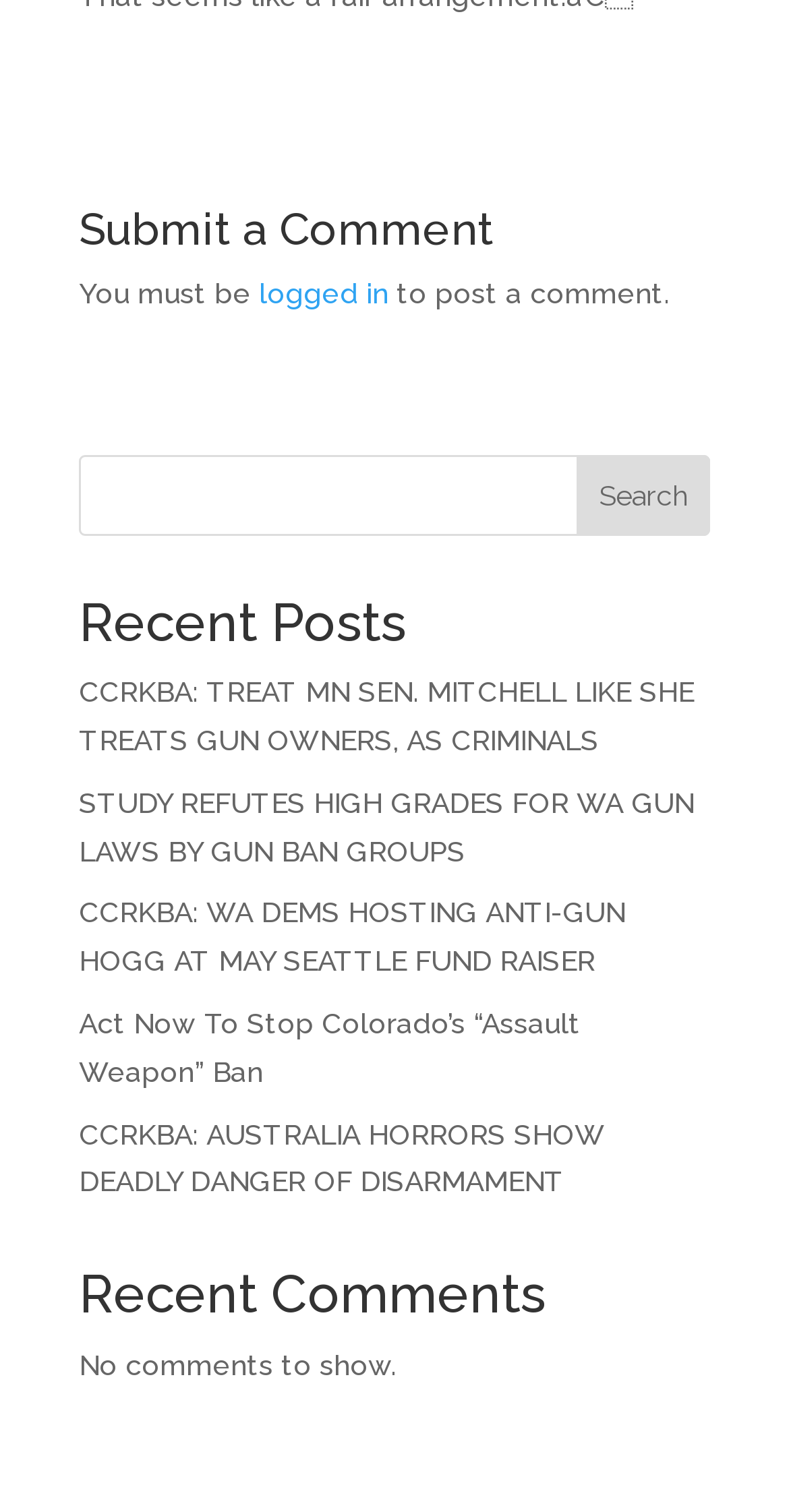Pinpoint the bounding box coordinates of the clickable area necessary to execute the following instruction: "Click on link to Act Now To Stop Colorado’s “Assault Weapon” Ban". The coordinates should be given as four float numbers between 0 and 1, namely [left, top, right, bottom].

[0.1, 0.666, 0.736, 0.719]